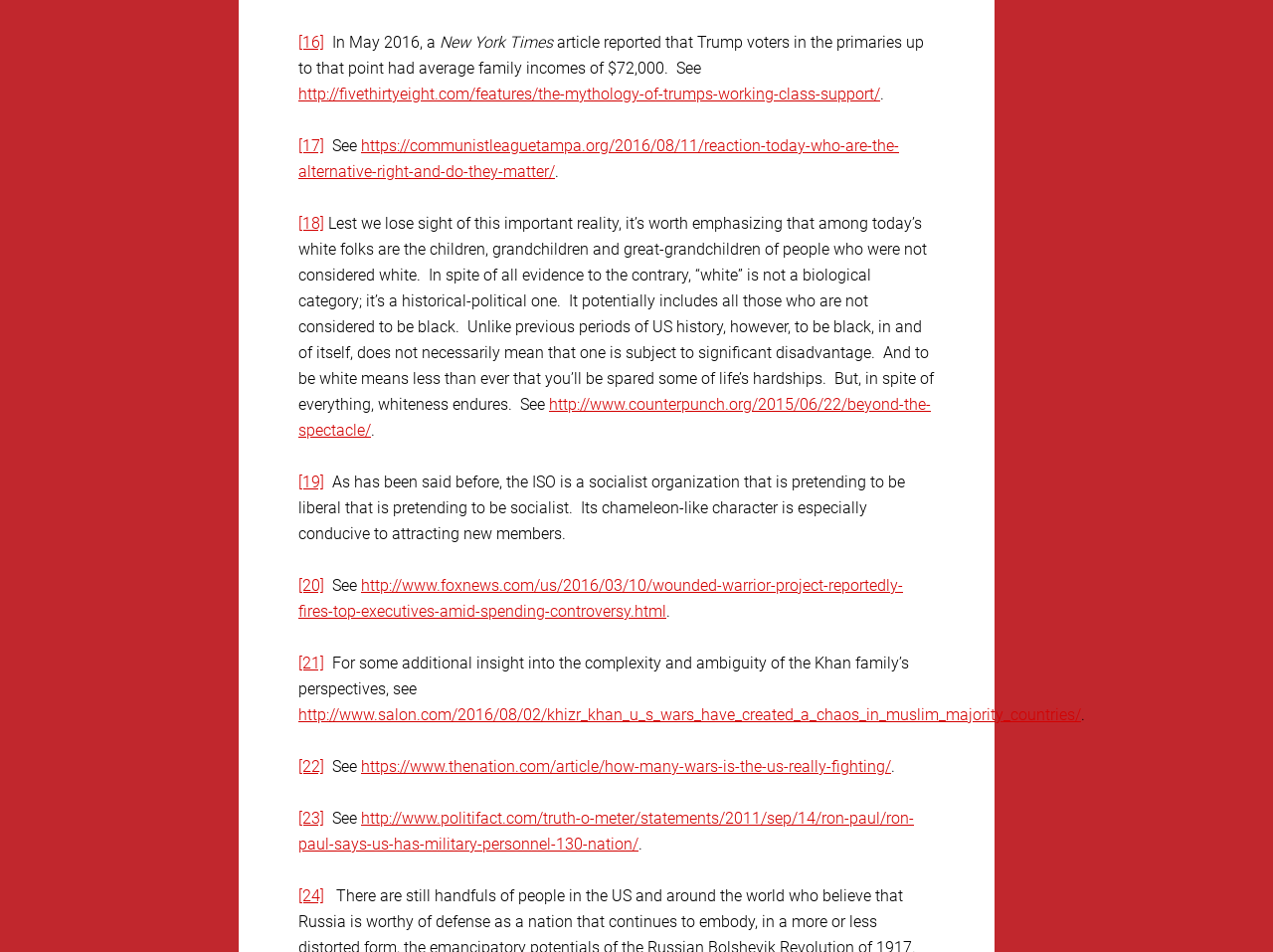Determine the bounding box coordinates of the element that should be clicked to execute the following command: "Check the CounterPunch article".

[0.234, 0.415, 0.731, 0.462]